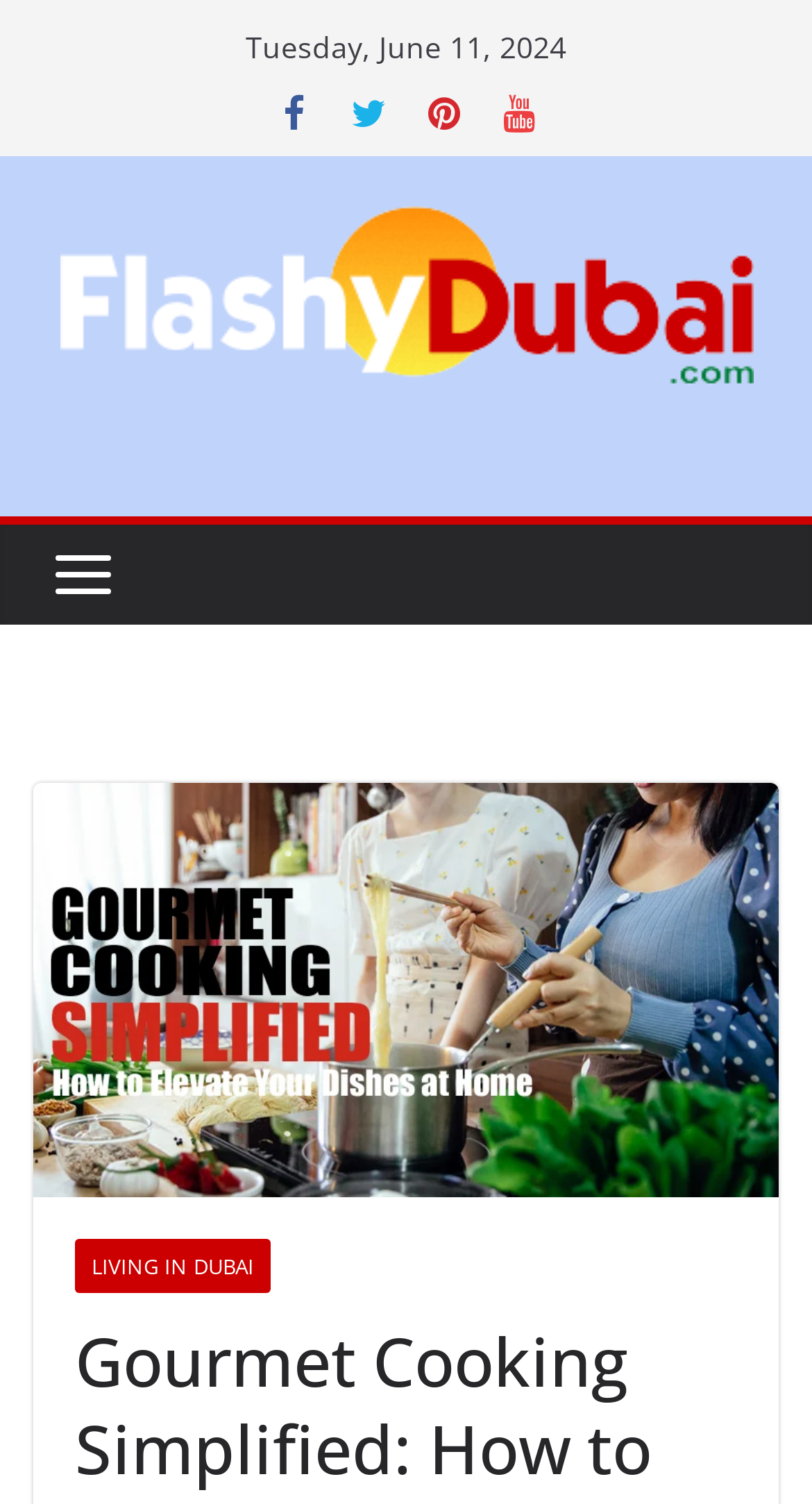Using the information in the image, could you please answer the following question in detail:
What is the category of the article?

I determined the category of the article by examining the link element with the text 'LIVING IN DUBAI' which has a bounding box coordinate of [0.092, 0.824, 0.333, 0.86]. This element is a child of the Root Element, suggesting it is a categorization or tagging element.